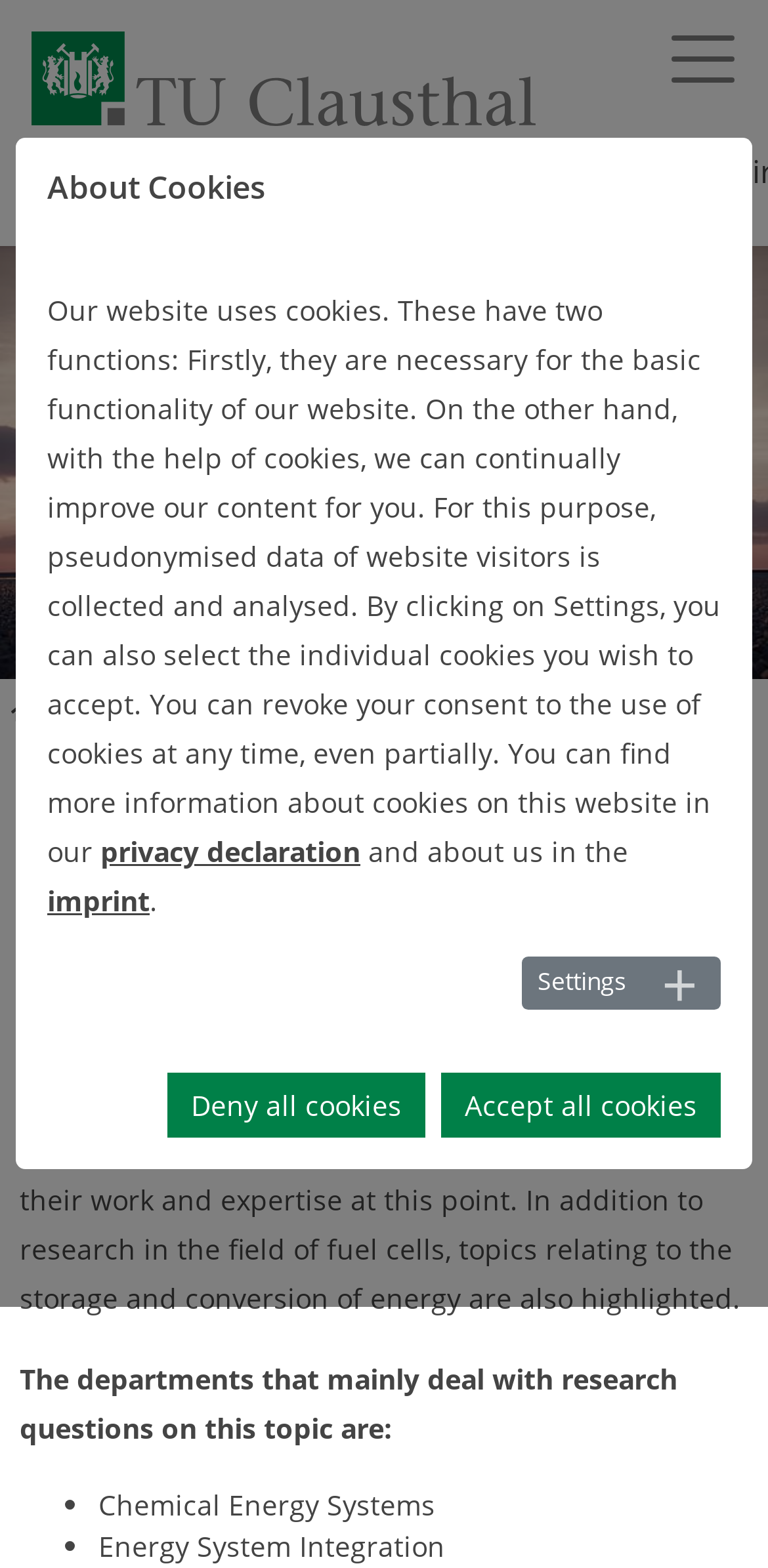How many departments are mentioned as dealing with research questions on energy?
Please answer the question with a detailed and comprehensive explanation.

The webpage mentions two departments that mainly deal with research questions on energy, which are 'Chemical Energy Systems' and 'Energy System Integration', as listed in the bullet points.